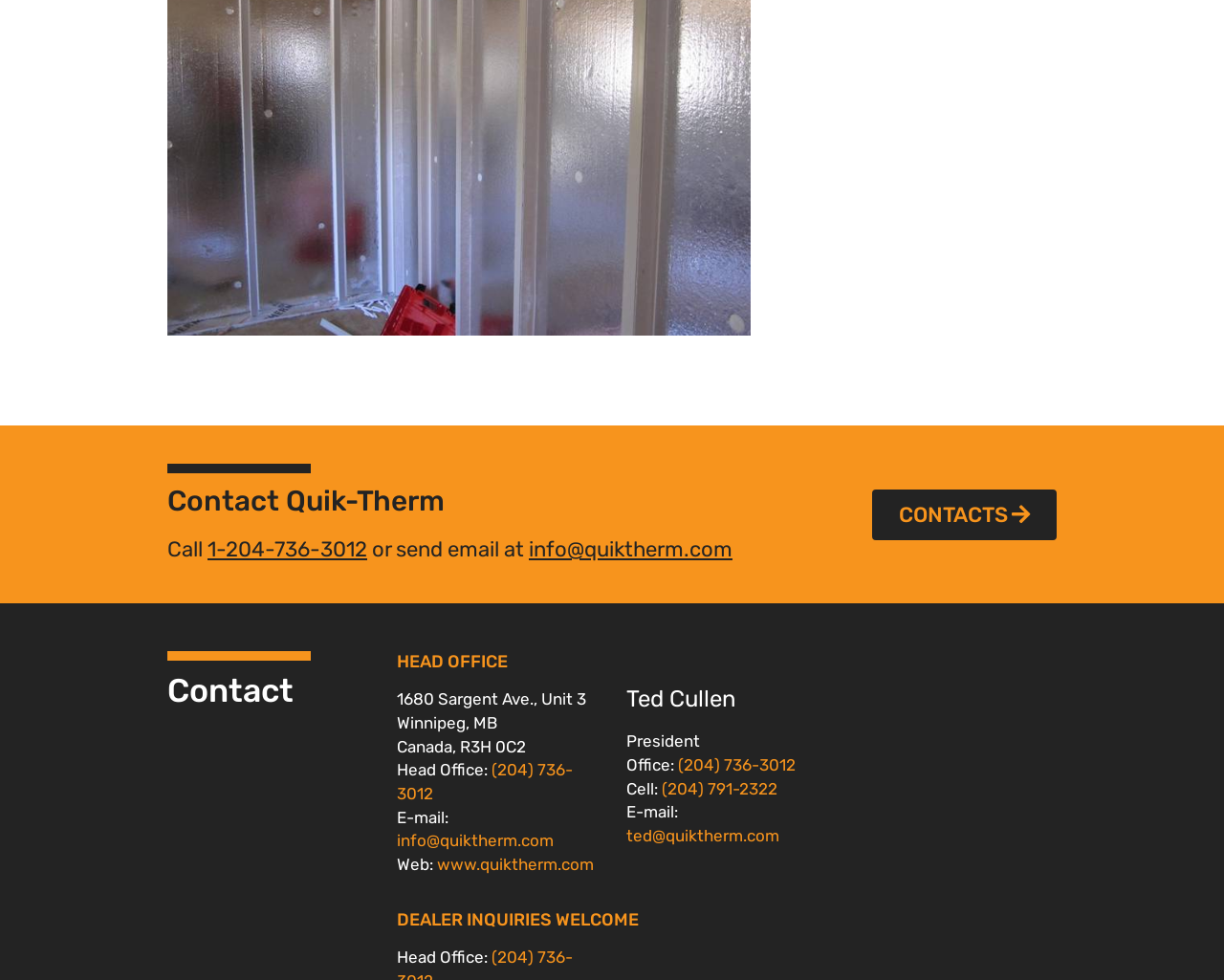Determine the bounding box coordinates of the clickable element to achieve the following action: 'Call the phone number'. Provide the coordinates as four float values between 0 and 1, formatted as [left, top, right, bottom].

[0.17, 0.547, 0.3, 0.574]